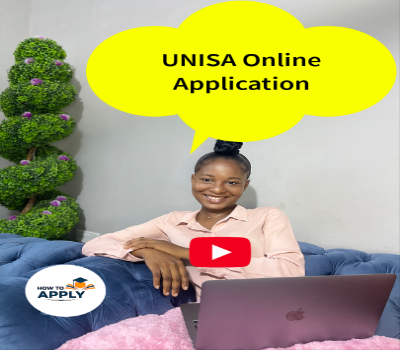What is written in the speech bubble?
Please give a detailed answer to the question using the information shown in the image.

Above the woman's head, there is a bright yellow speech bubble that prominently displays the text 'UNISA Online Application', suggesting that she is providing information or guidance related to online applications for the University of South Africa (UNISA).